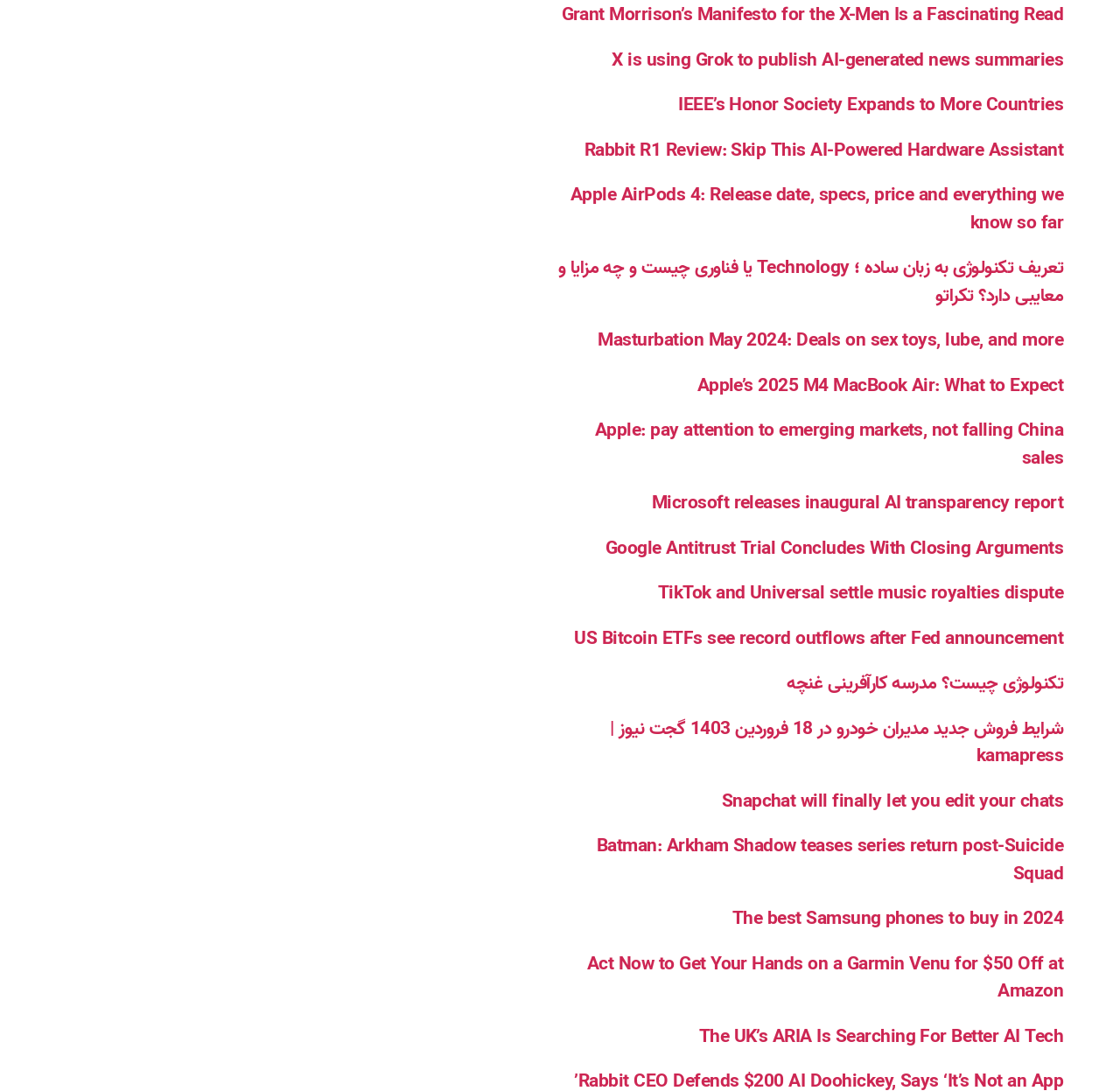Answer this question in one word or a short phrase: How many links are on the webpage?

402